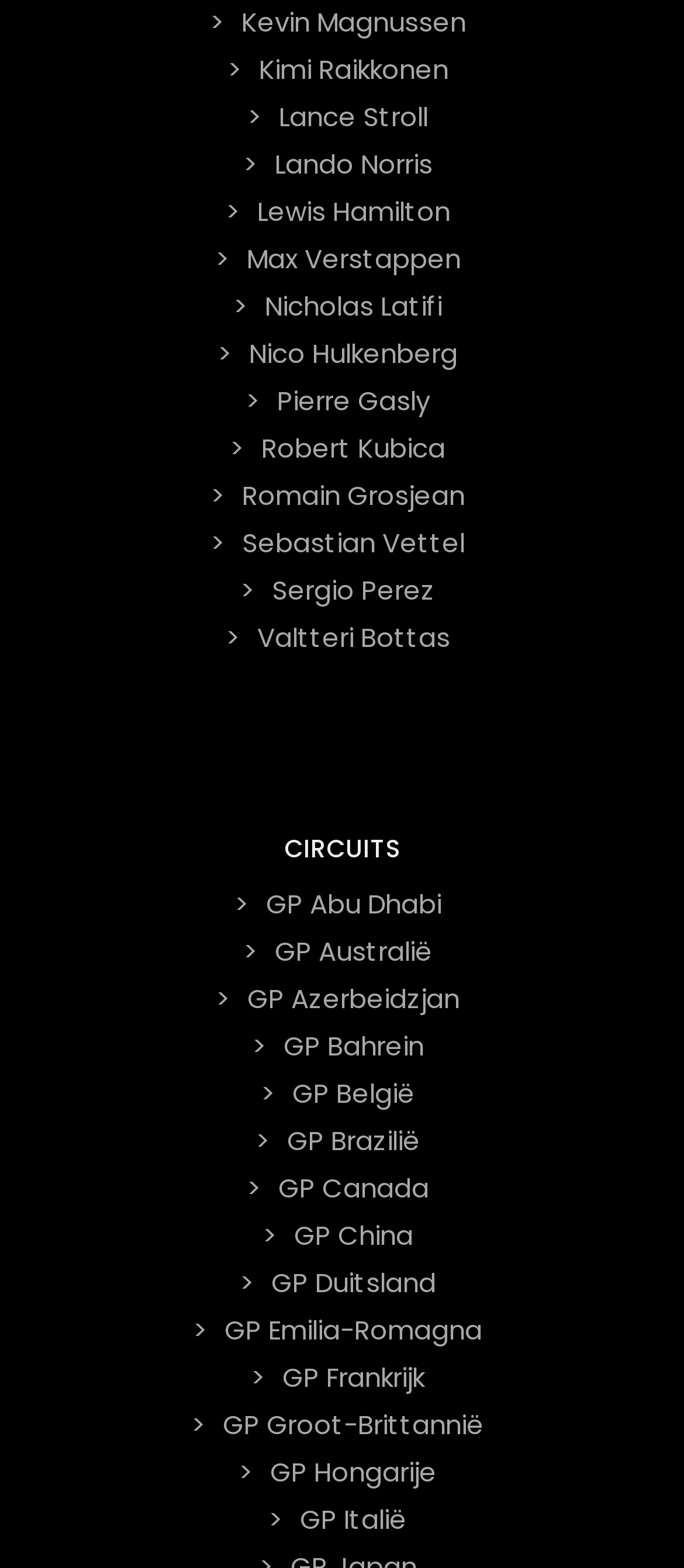Reply to the question with a brief word or phrase: What is the last circuit listed?

GP Italië